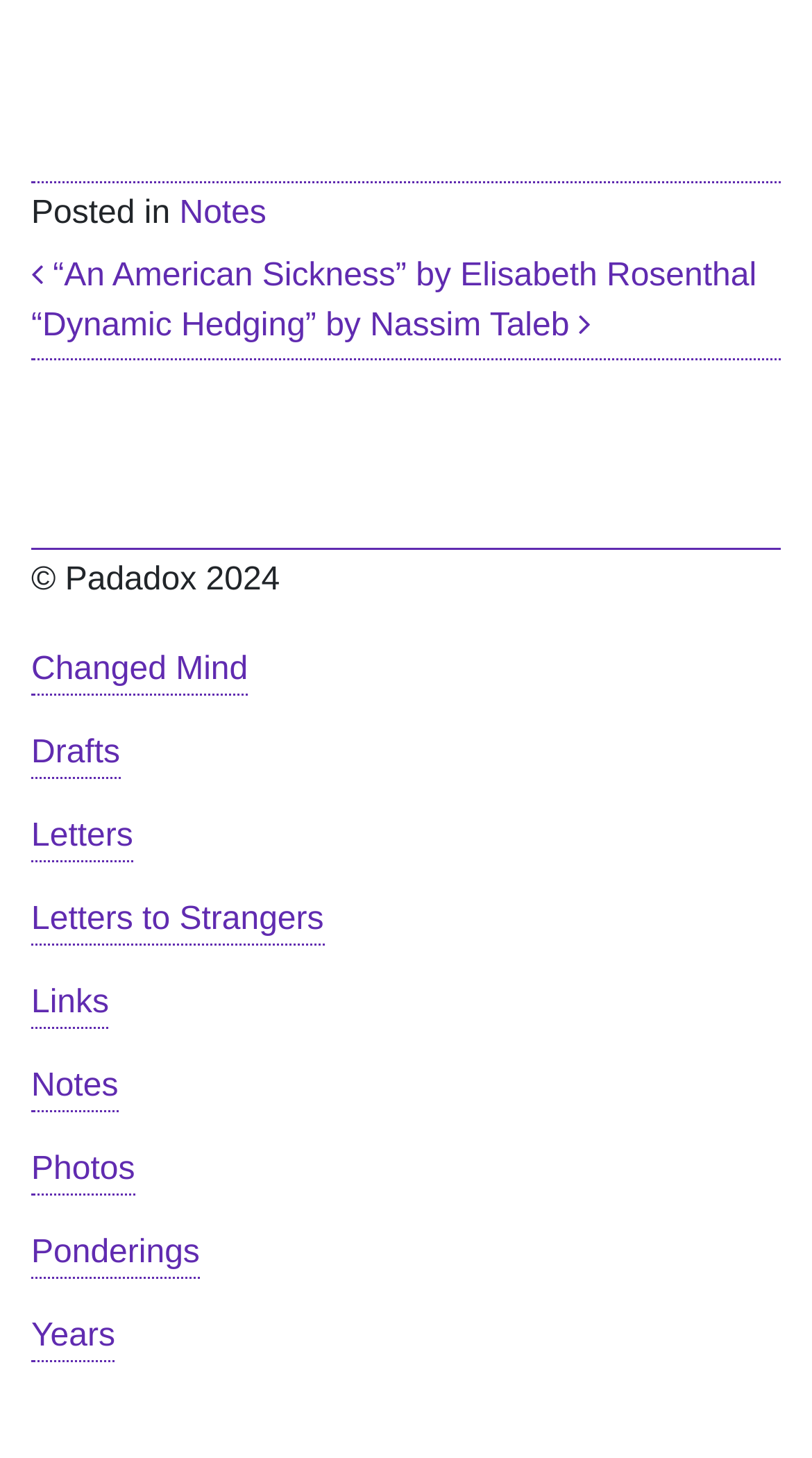How many categories are listed on the webpage?
Using the picture, provide a one-word or short phrase answer.

9